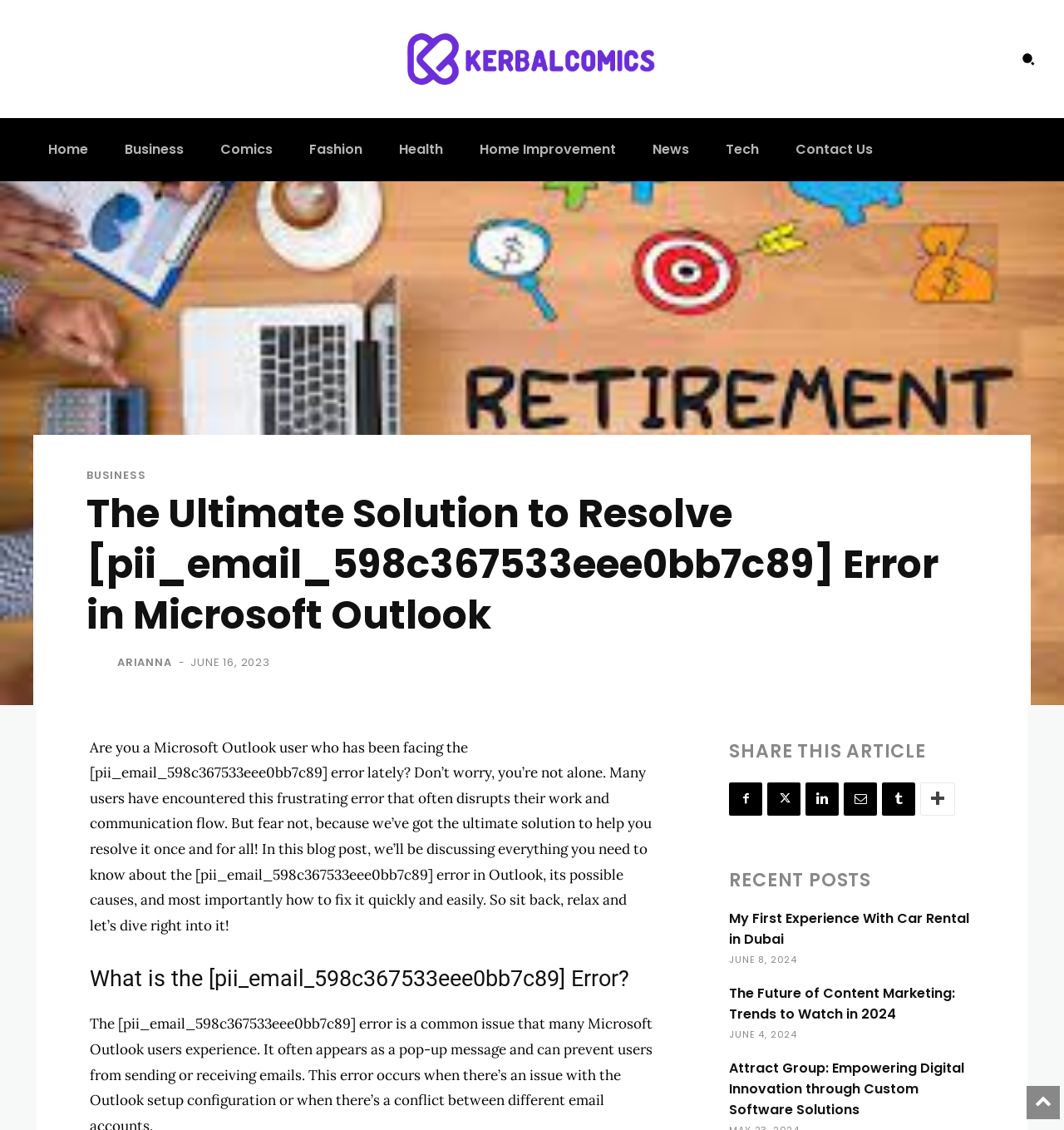What is the author of the article?
Based on the screenshot, respond with a single word or phrase.

Arianna